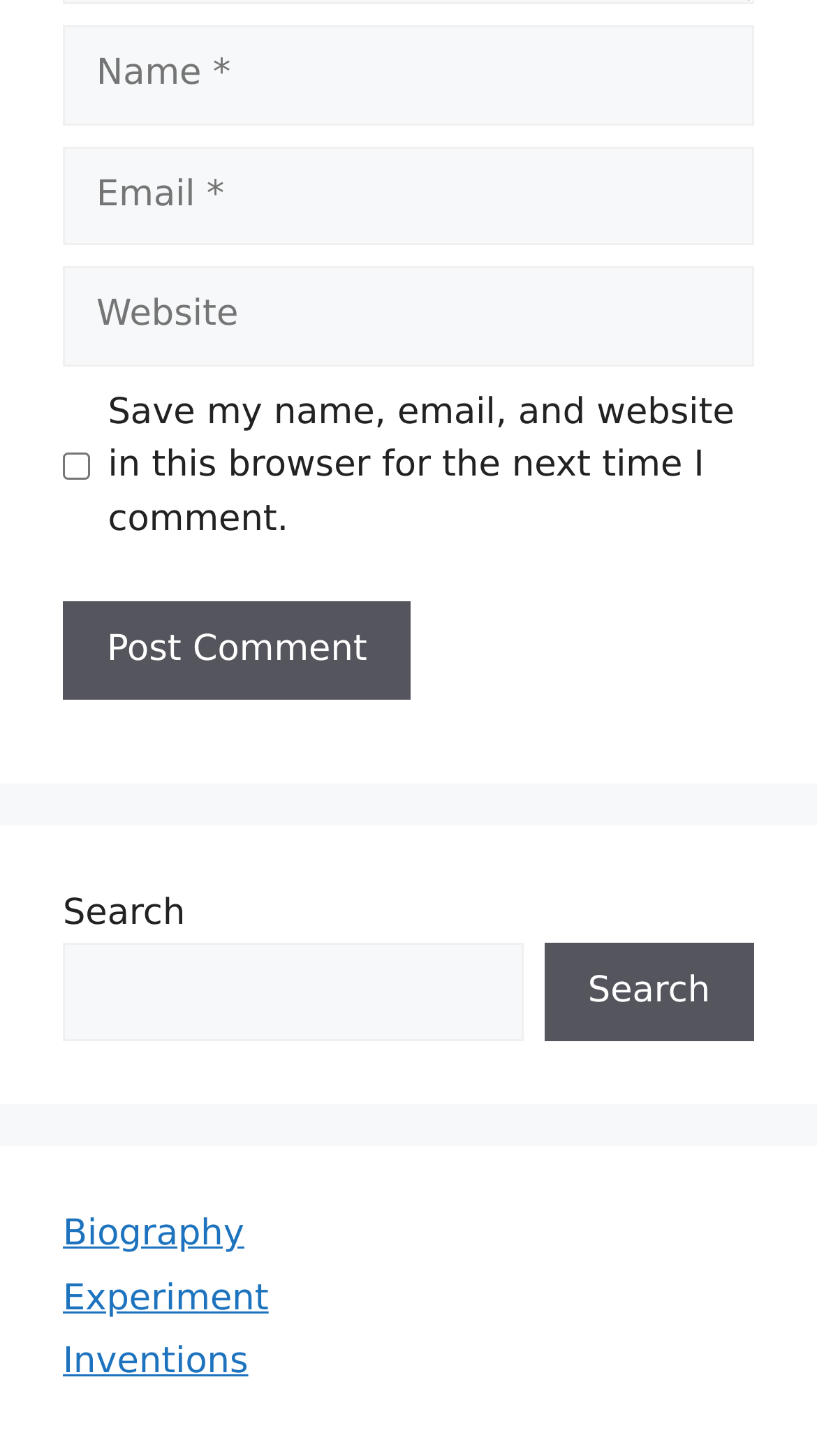What is the label of the first textbox?
Respond with a short answer, either a single word or a phrase, based on the image.

Name